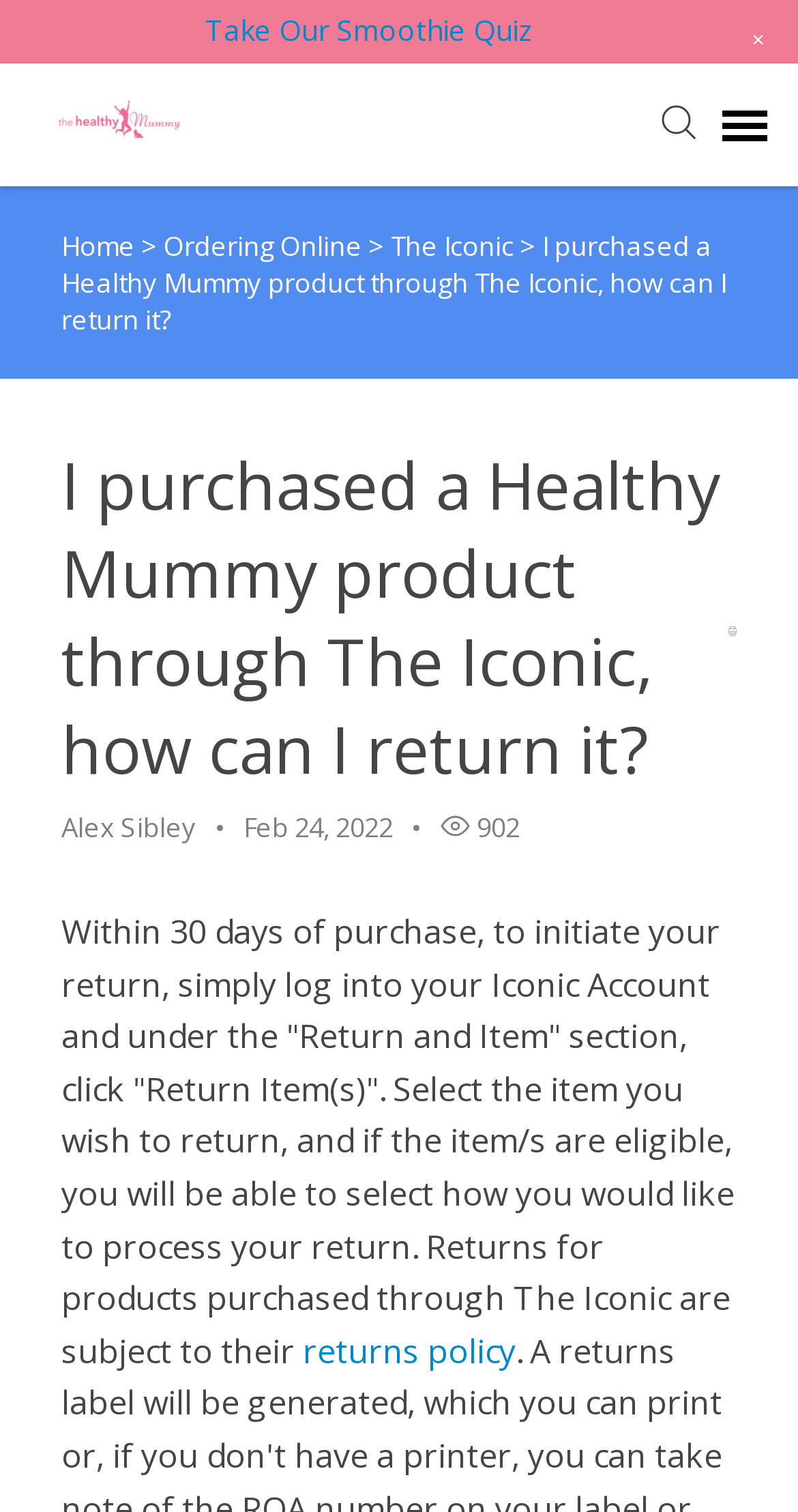How many links are there in the main menu?
Examine the screenshot and reply with a single word or phrase.

5